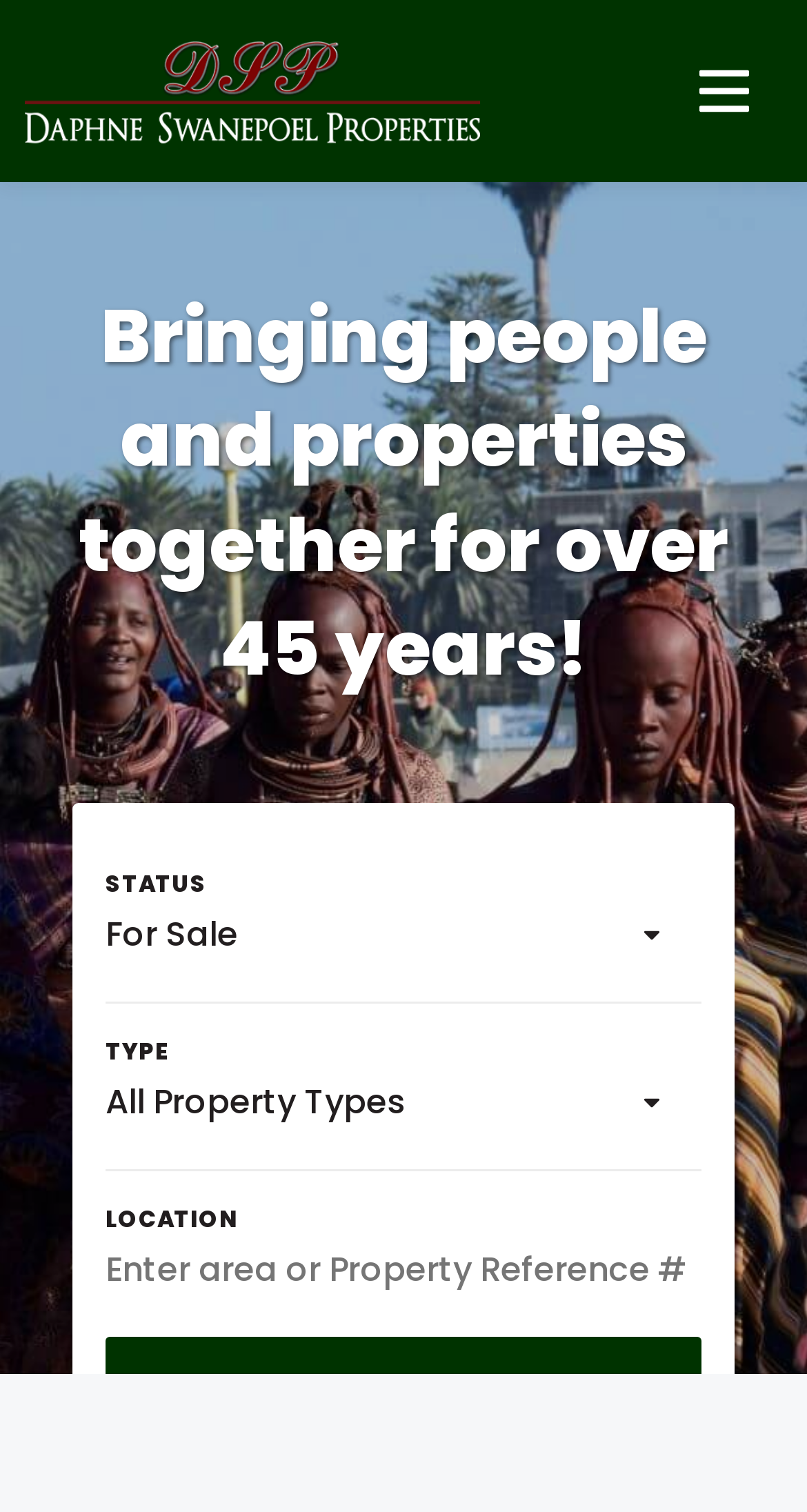Predict the bounding box coordinates for the UI element described as: "Favourites". The coordinates should be four float numbers between 0 and 1, presented as [left, top, right, bottom].

[0.031, 0.474, 0.969, 0.535]